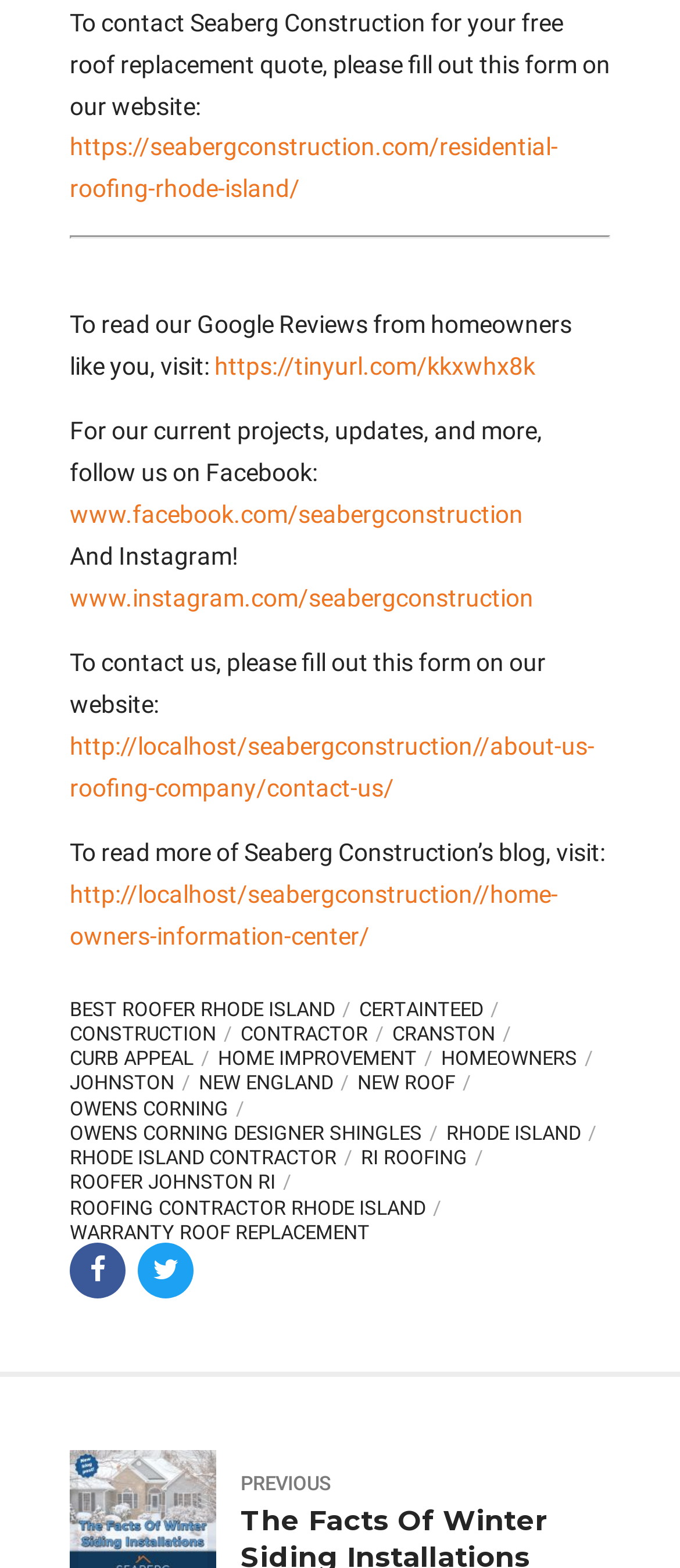Can you determine the bounding box coordinates of the area that needs to be clicked to fulfill the following instruction: "Follow Seaberg Construction on Facebook"?

[0.103, 0.319, 0.769, 0.337]